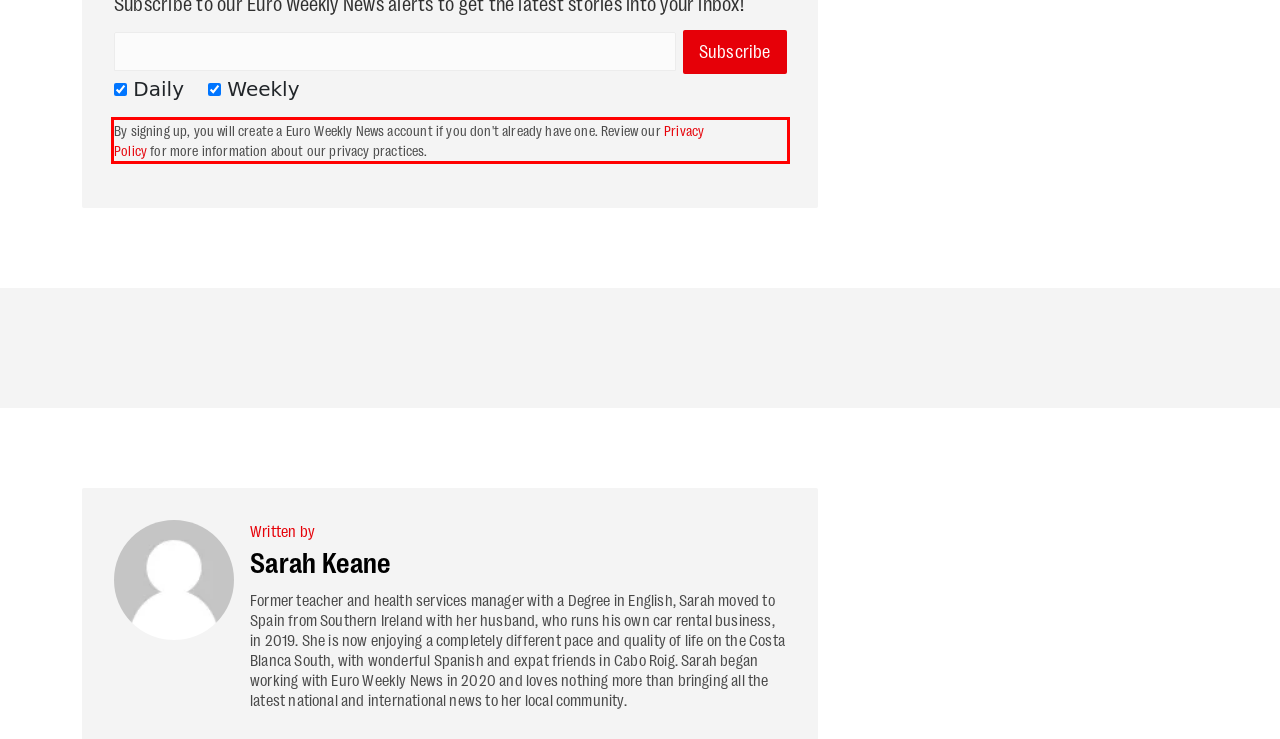Please look at the screenshot provided and find the red bounding box. Extract the text content contained within this bounding box.

By signing up, you will create a Euro Weekly News account if you don't already have one. Review our Privacy Policy for more information about our privacy practices.